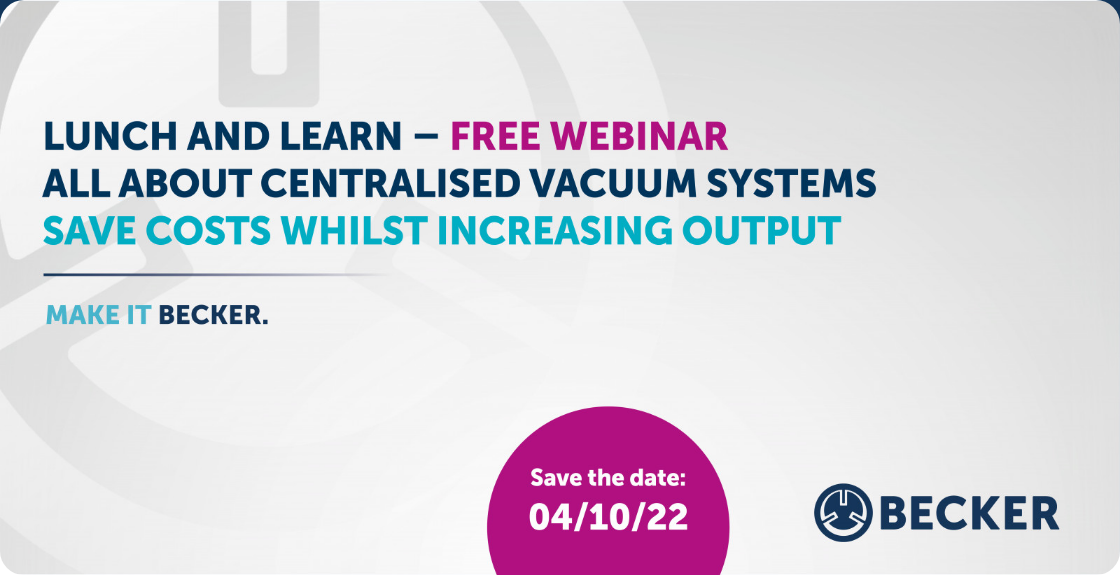Could you please study the image and provide a detailed answer to the question:
What industry is the webinar targeting?

The webinar is targeting the meat and fish production industry as it is specifically mentioned in the image, emphasizing the benefits of Centralised Vacuum Systems for professionals in this industry.